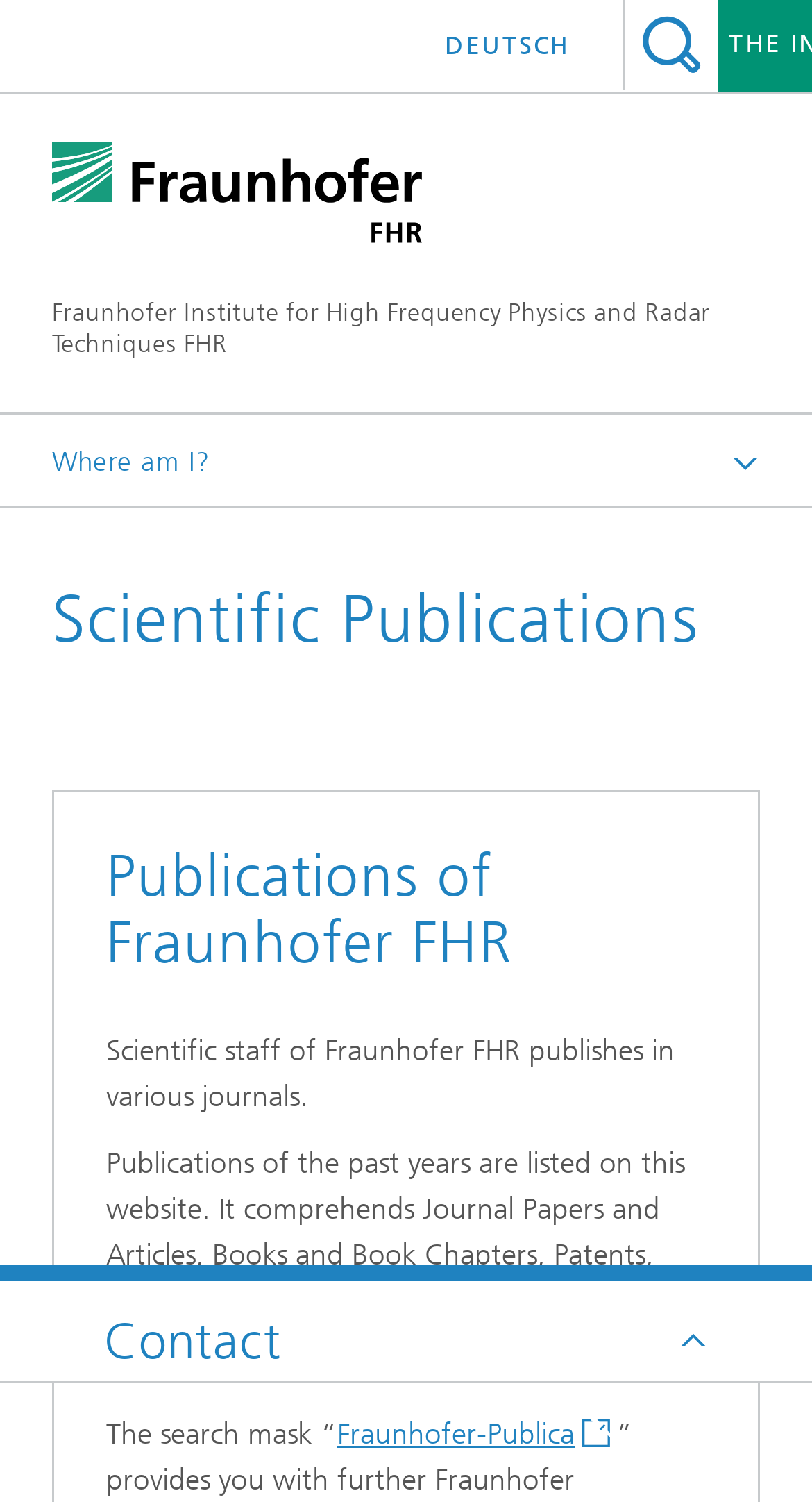Are all publications available as full text?
Please answer the question as detailed as possible based on the image.

The webpage content mentions that 'Some publications are available as full text', implying that not all publications are available in full text.